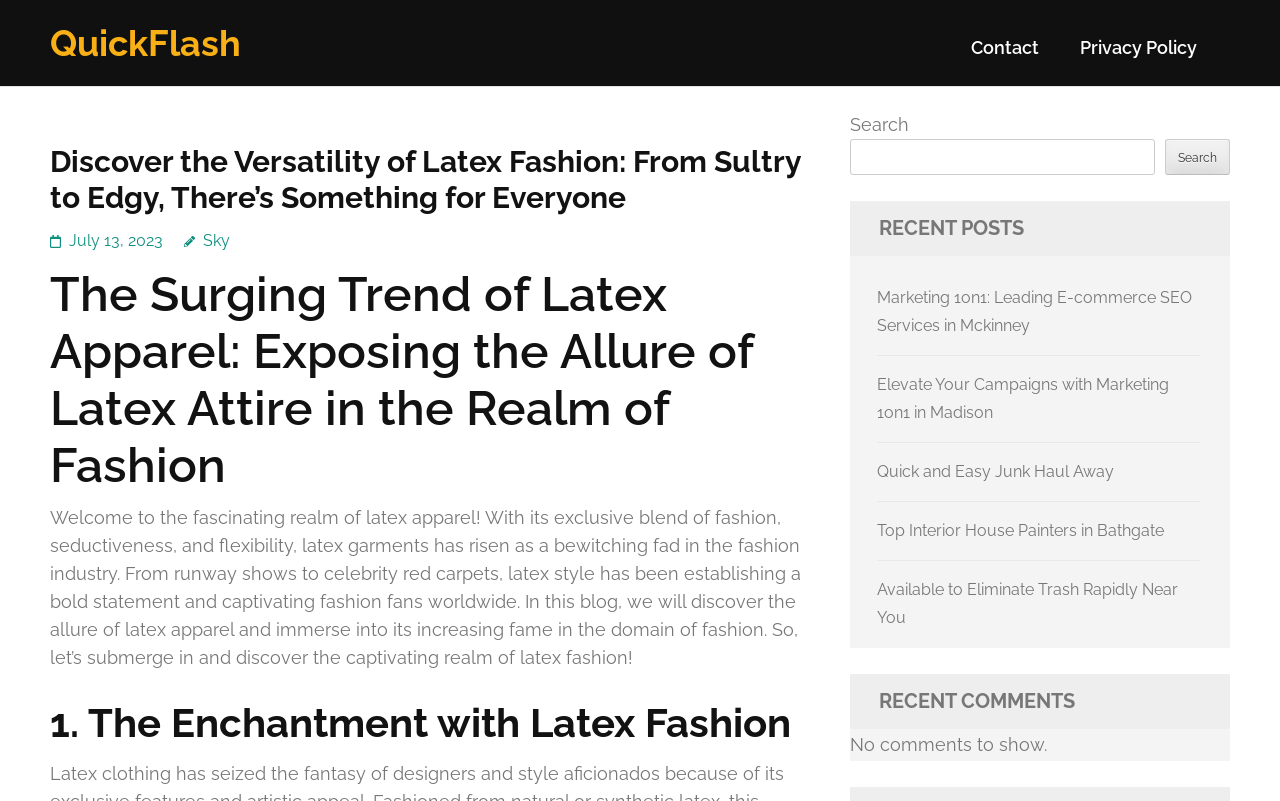Respond concisely with one word or phrase to the following query:
What is the main topic of this webpage?

Latex fashion